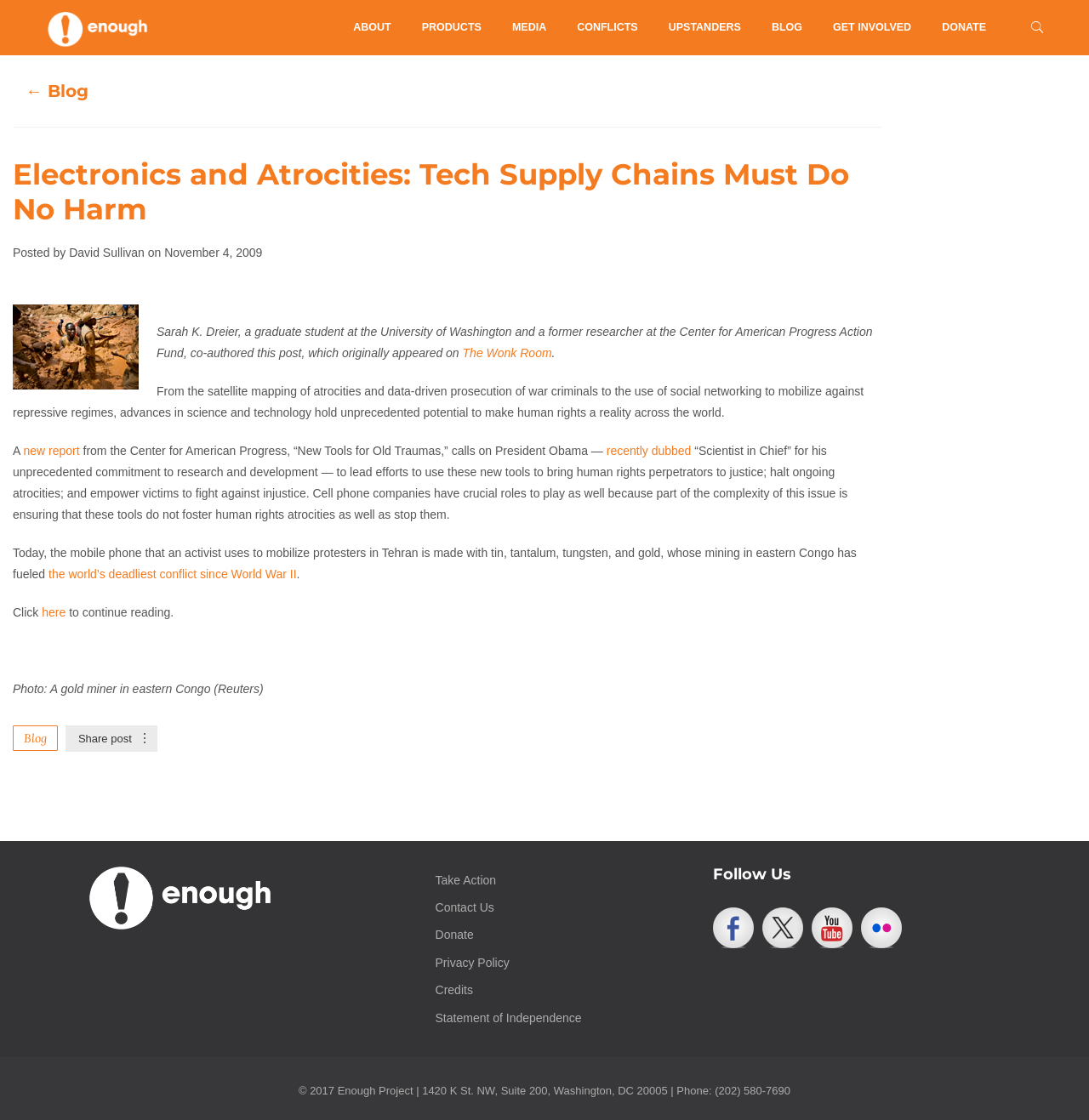What is the address of the organization?
Give a detailed and exhaustive answer to the question.

The address of the organization can be found at the bottom of the webpage, where it is written as '© 2017 Enough Project | 1420 K St. NW, Suite 200, Washington, DC 20005 | Phone: (202) 580-7690'.